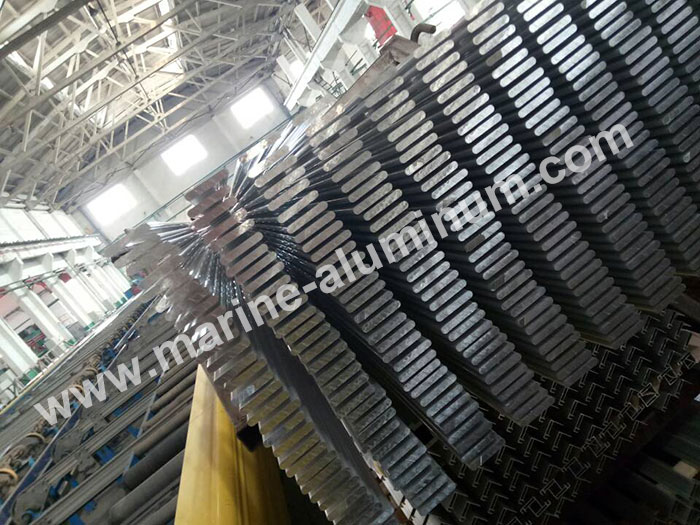Give an in-depth summary of the scene depicted in the image.

The image showcases a collection of 6082 aluminum alloy profiles arranged neatly in a manufacturing setting, typically associated with the shipbuilding industry. These profiles are known for their medium strength, excellent corrosion resistance, and lightweight properties, making them ideal for constructing high-speed vessels. The warehouse features a spacious interior with beams and large windows allowing natural light to illuminate the production area. The profiles are visibly coated with a metallic sheen, reflecting their polished finish, and are presented in a manner that emphasizes the precision and craftsmanship involved in their production. This robust aluminum alloy is particularly sought after for its mechanical advantages, meeting stringent technical requirements vital to the maritime sector.